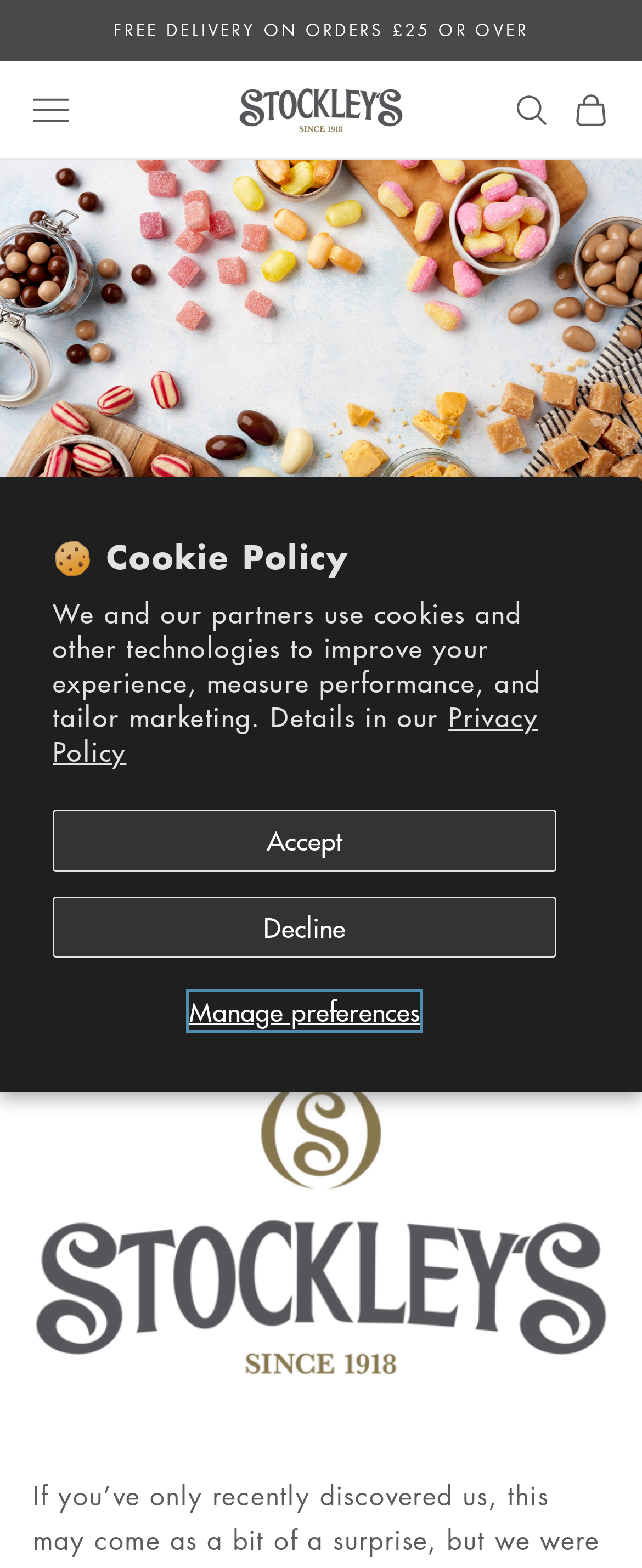What is the name of the brand?
Look at the image and respond to the question as thoroughly as possible.

I found the answer by looking at the link element on the webpage, which displays the brand name 'Stockley's Sweets'.